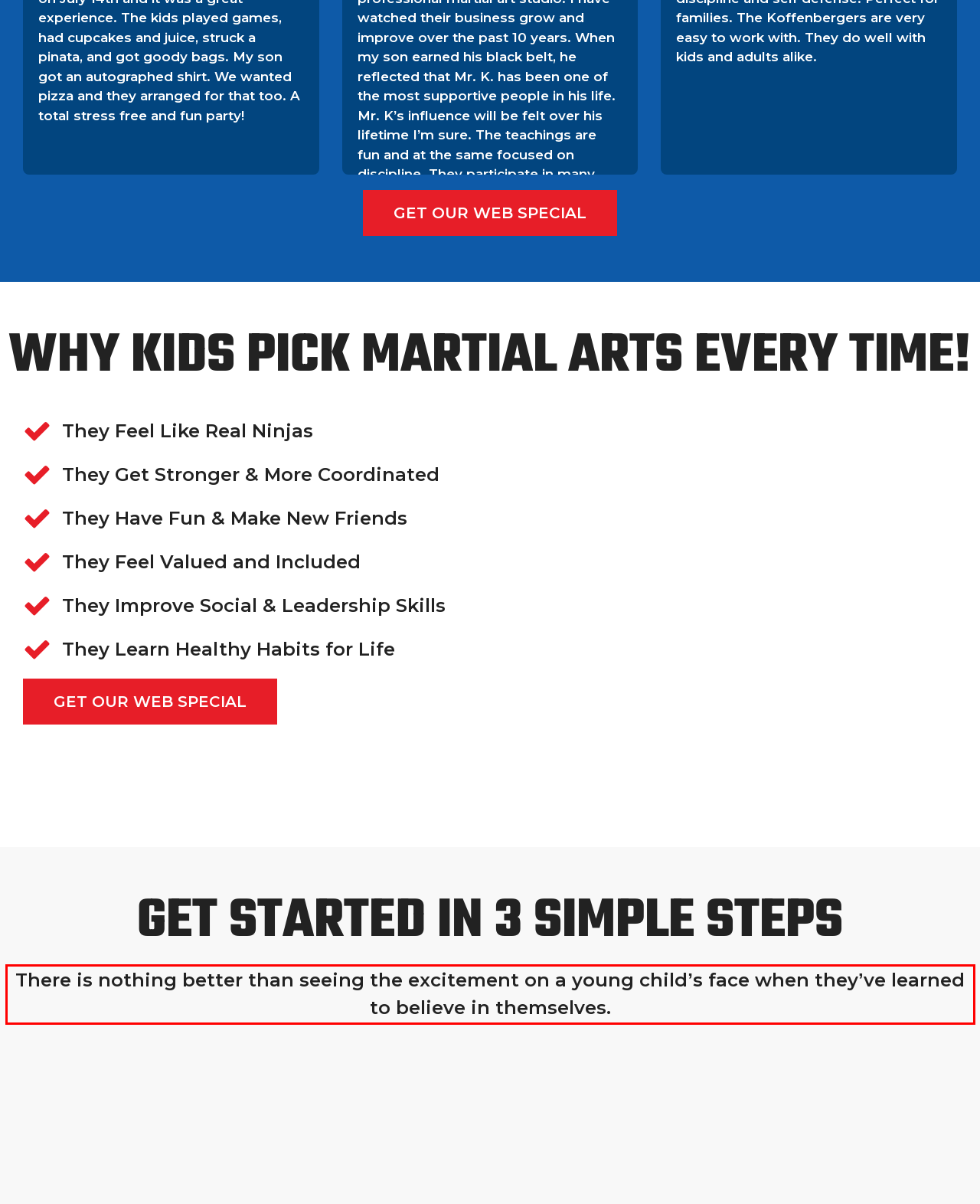Please examine the screenshot of the webpage and read the text present within the red rectangle bounding box.

There is nothing better than seeing the excitement on a young child’s face when they’ve learned to believe in themselves.